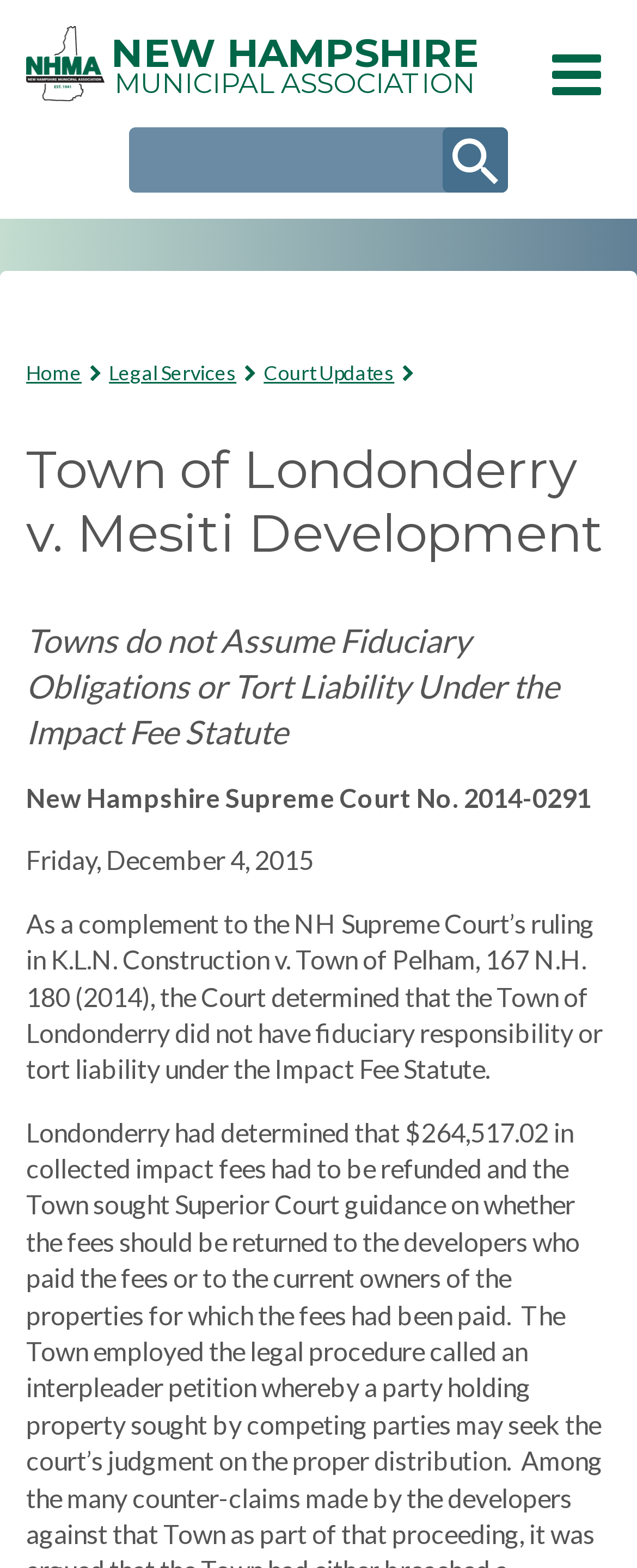Determine the bounding box coordinates of the clickable element to complete this instruction: "Login as a member". Provide the coordinates in the format of four float numbers between 0 and 1, [left, top, right, bottom].

[0.282, 0.814, 1.0, 0.858]